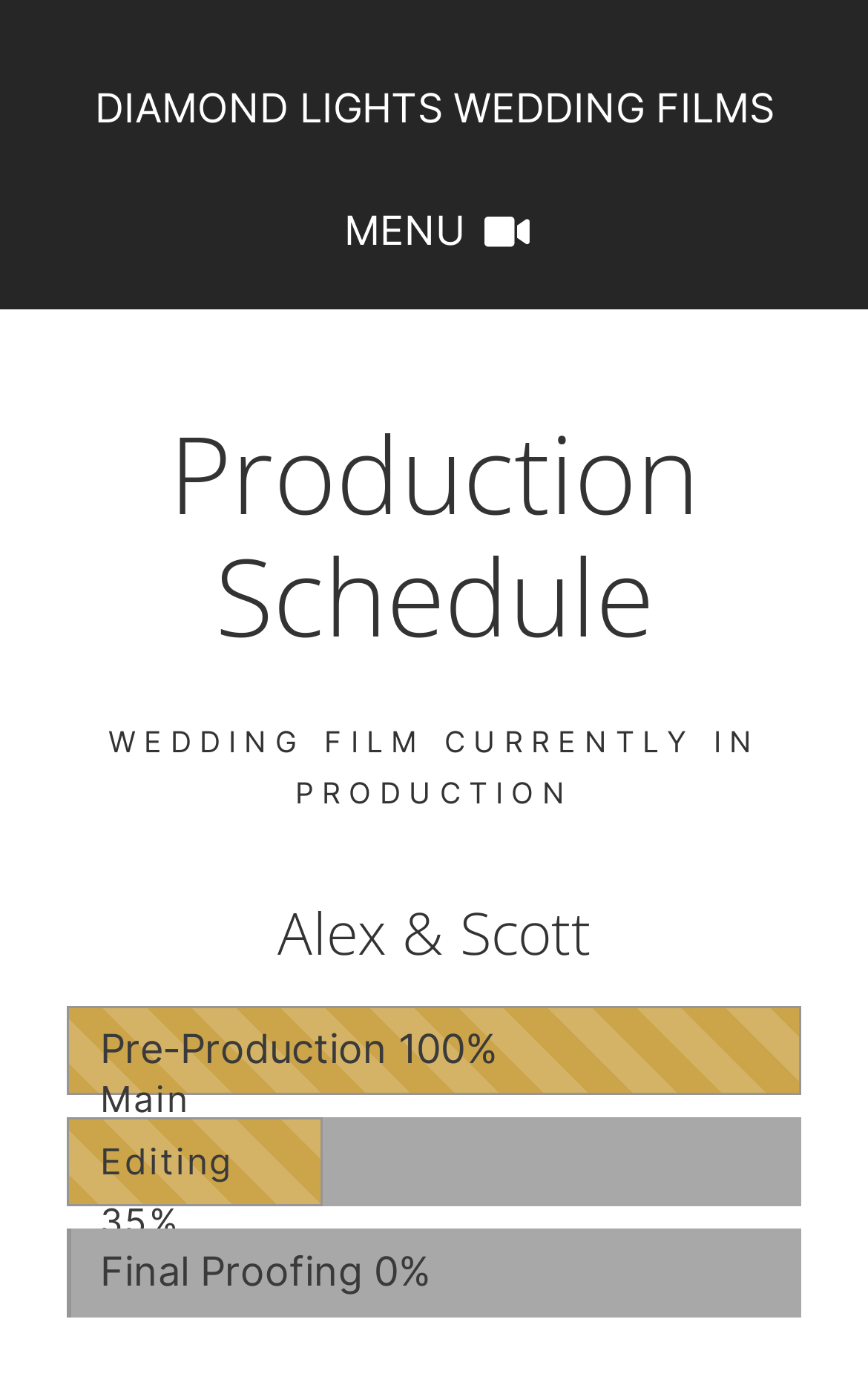What is the completion percentage of the 'Main Editing' stage?
Please answer the question with a single word or phrase, referencing the image.

35%